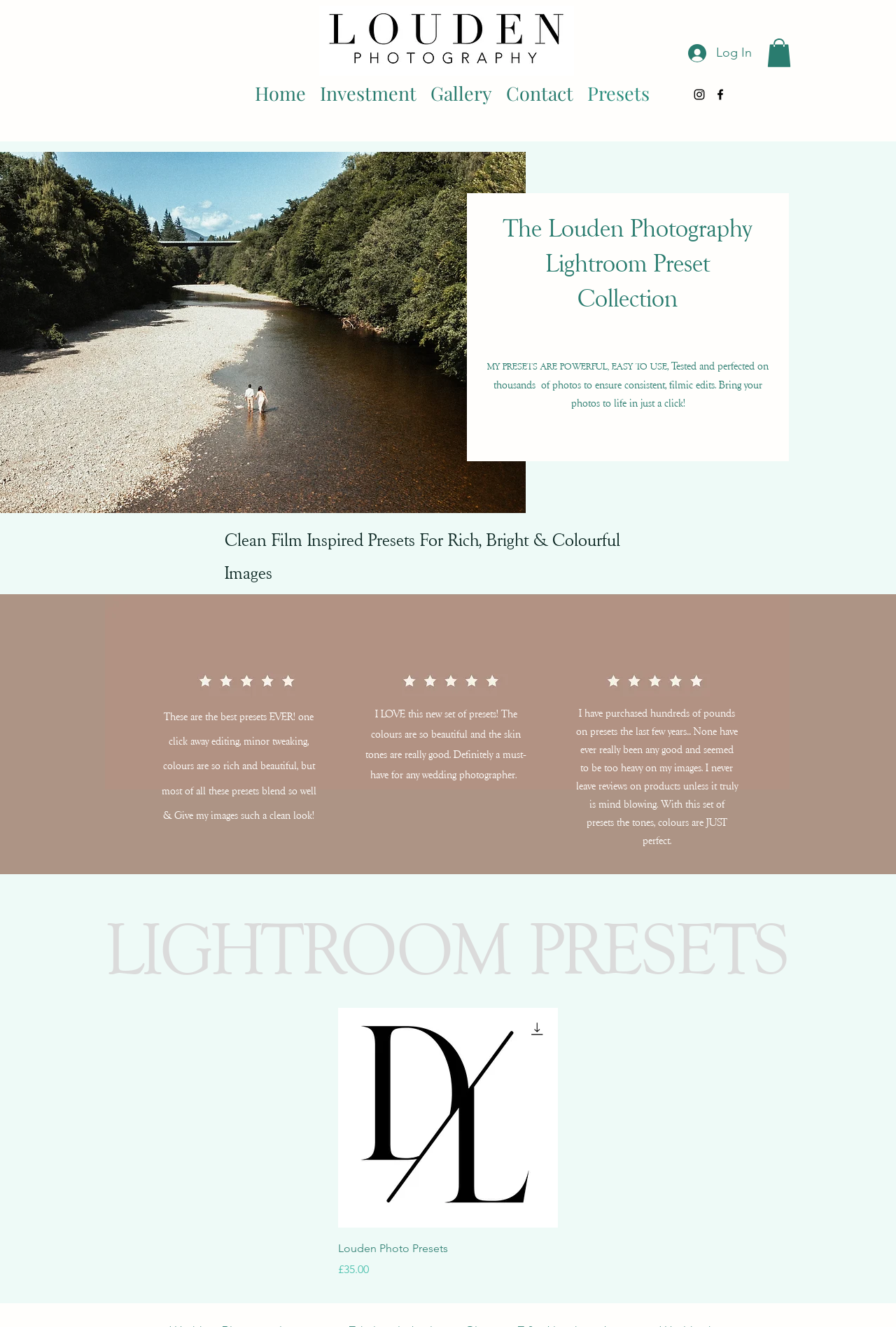Please specify the bounding box coordinates of the area that should be clicked to accomplish the following instruction: "Log in to the account". The coordinates should consist of four float numbers between 0 and 1, i.e., [left, top, right, bottom].

[0.757, 0.029, 0.85, 0.052]